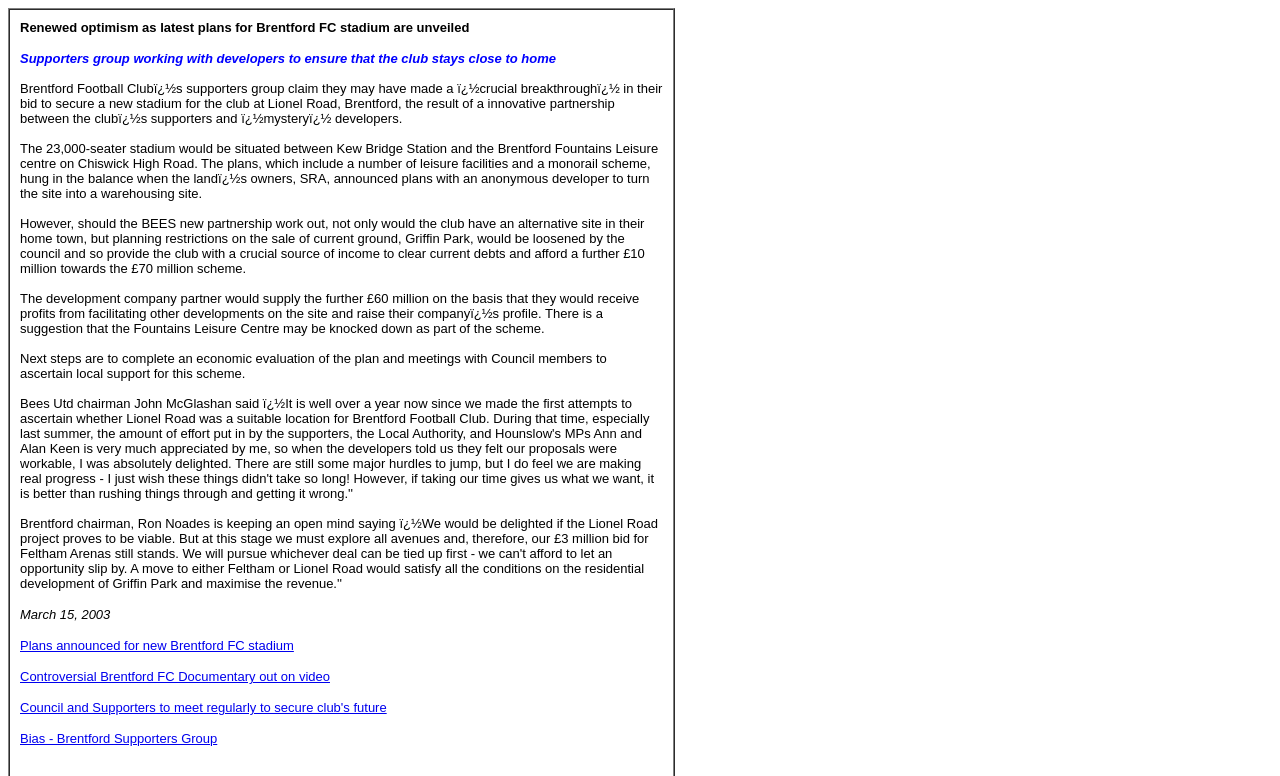Give a full account of the webpage's elements and their arrangement.

The webpage appears to be a news article about Brentford FC's stadium plans. At the top, there is a title "Renewed optimism as latest plans for Brentford FC stadium are unveiled". 

Below the title, there are four paragraphs of text that provide details about the stadium plans. The first paragraph describes the location and features of the proposed stadium, including a monorail scheme. The second paragraph explains how the new partnership would benefit the club, including providing a source of income to clear debts. The third paragraph discusses the development company's role in financing the scheme and potential implications for the Fountains Leisure Centre. The fourth paragraph outlines the next steps, including an economic evaluation and meetings with Council members.

At the bottom of the page, there is a date "March 15, 2003" followed by four links to related news articles or websites. The links are arranged in a vertical column, with the first link "Plans announced for new Brentford FC stadium" located directly below the date, and the subsequent links "Controversial Brentford FC Documentary out on video", "Council and Supporters to meet regularly to secure club's future", and "Bias - Brentford Supporters Group" positioned below each other.